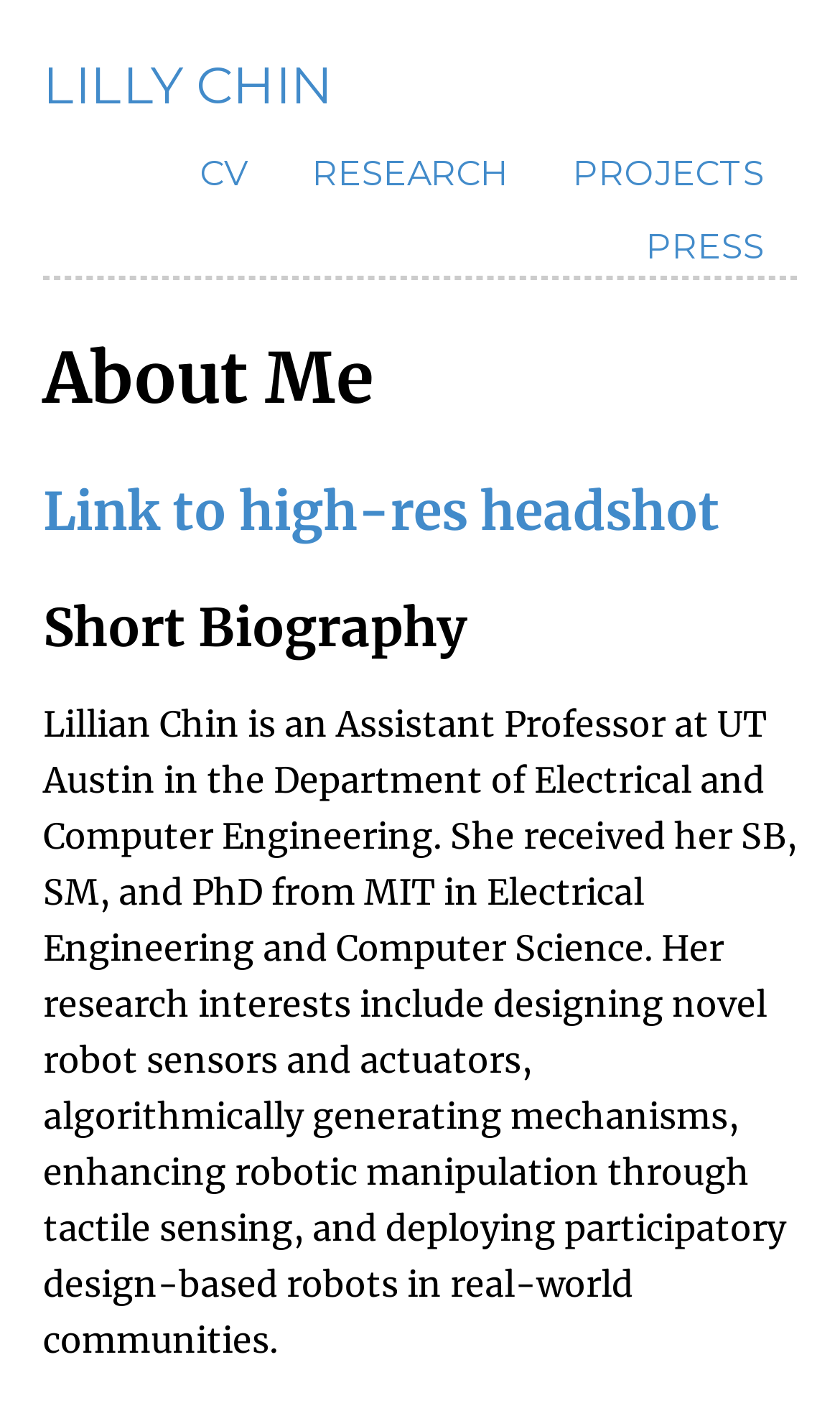Respond concisely with one word or phrase to the following query:
What is Lilly Chin's profession?

Assistant Professor